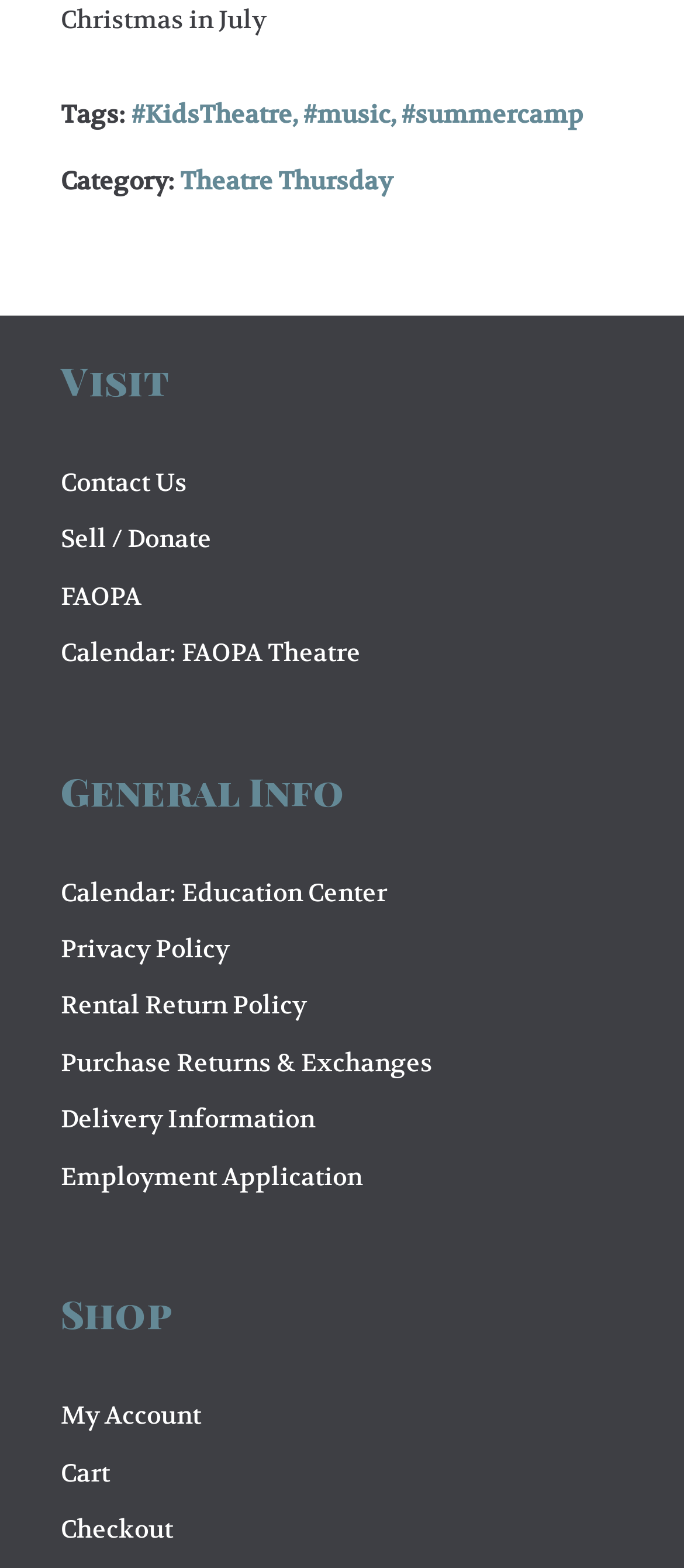Identify the bounding box coordinates of the clickable section necessary to follow the following instruction: "View Theatre Thursday category". The coordinates should be presented as four float numbers from 0 to 1, i.e., [left, top, right, bottom].

[0.263, 0.105, 0.573, 0.125]